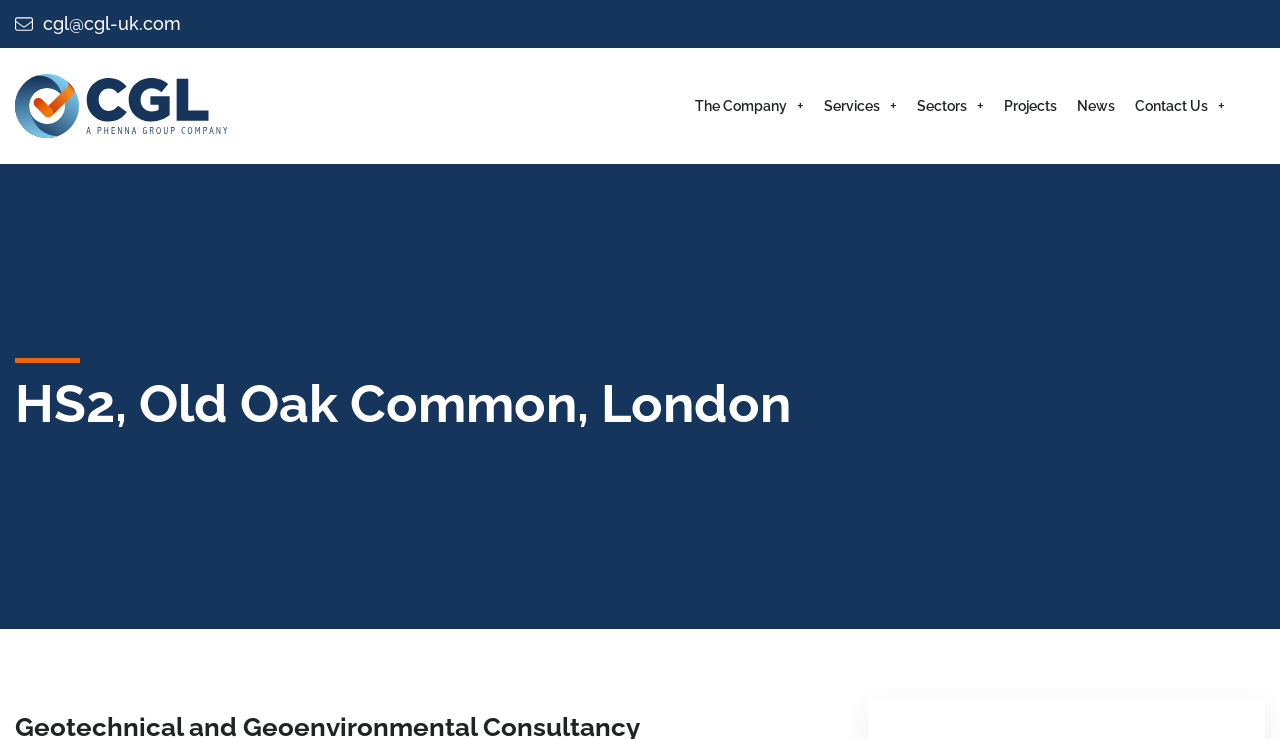Using the element description Contact Us, predict the bounding box coordinates for the UI element. Provide the coordinates in (top-left x, top-left y, bottom-right x, bottom-right y) format with values ranging from 0 to 1.

[0.887, 0.065, 0.957, 0.222]